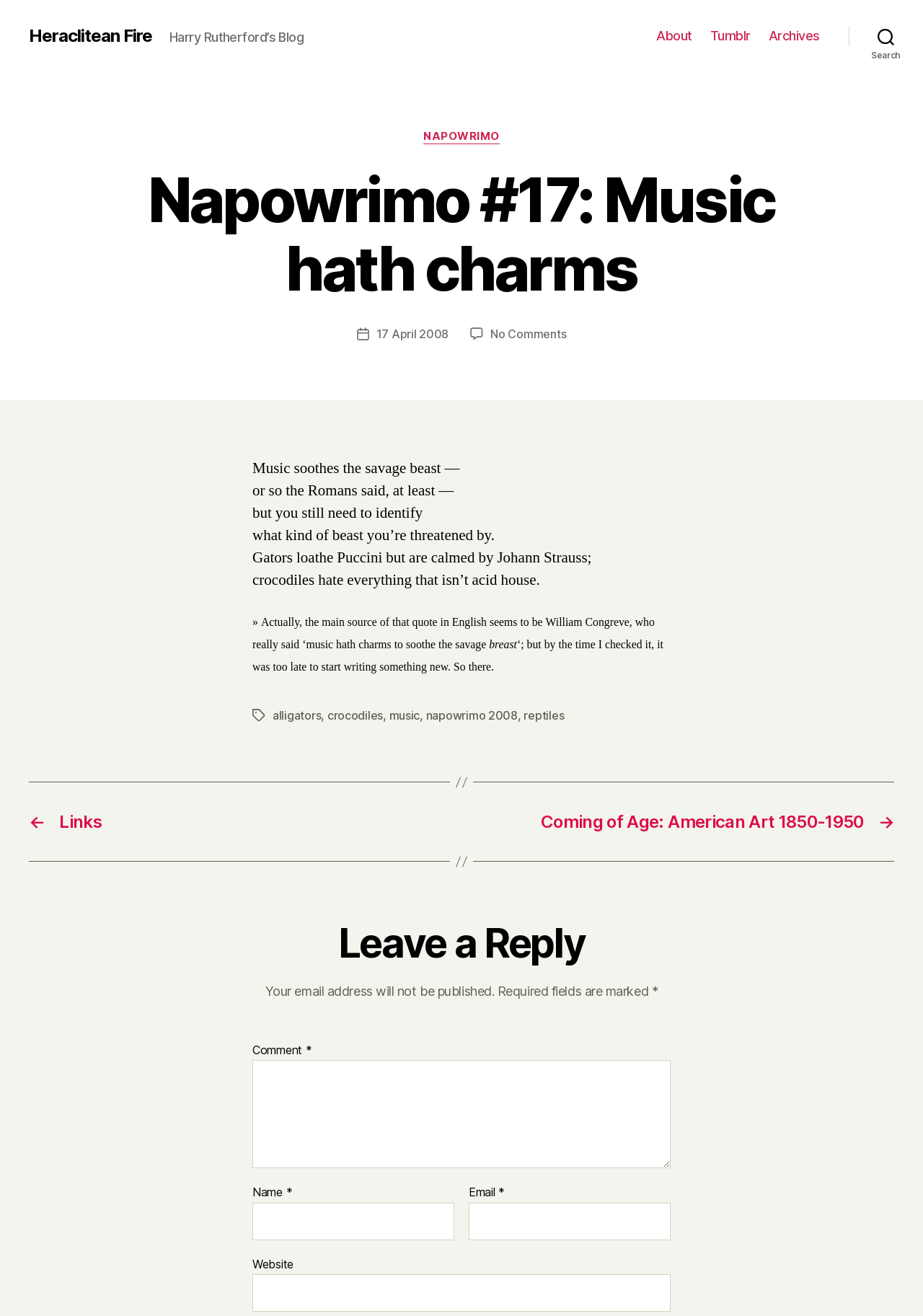How many links are in the navigation section?
Look at the screenshot and provide an in-depth answer.

I counted the number of link elements within the navigation section, which are 'About', 'Tumblr', and 'Archives', and found that there are 3 links in total.